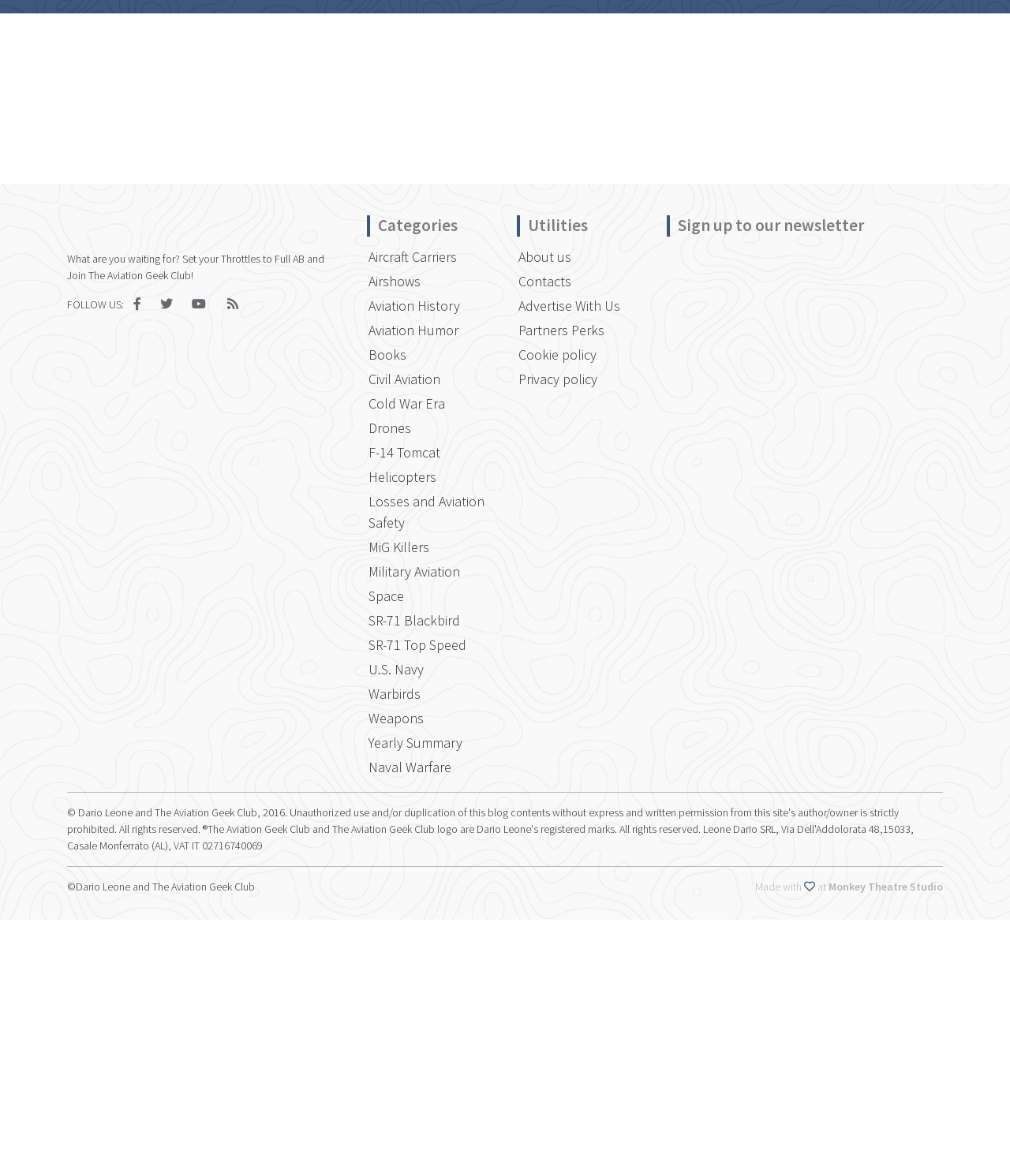Give a concise answer using only one word or phrase for this question:
Who is the author of the website?

Dario Leone